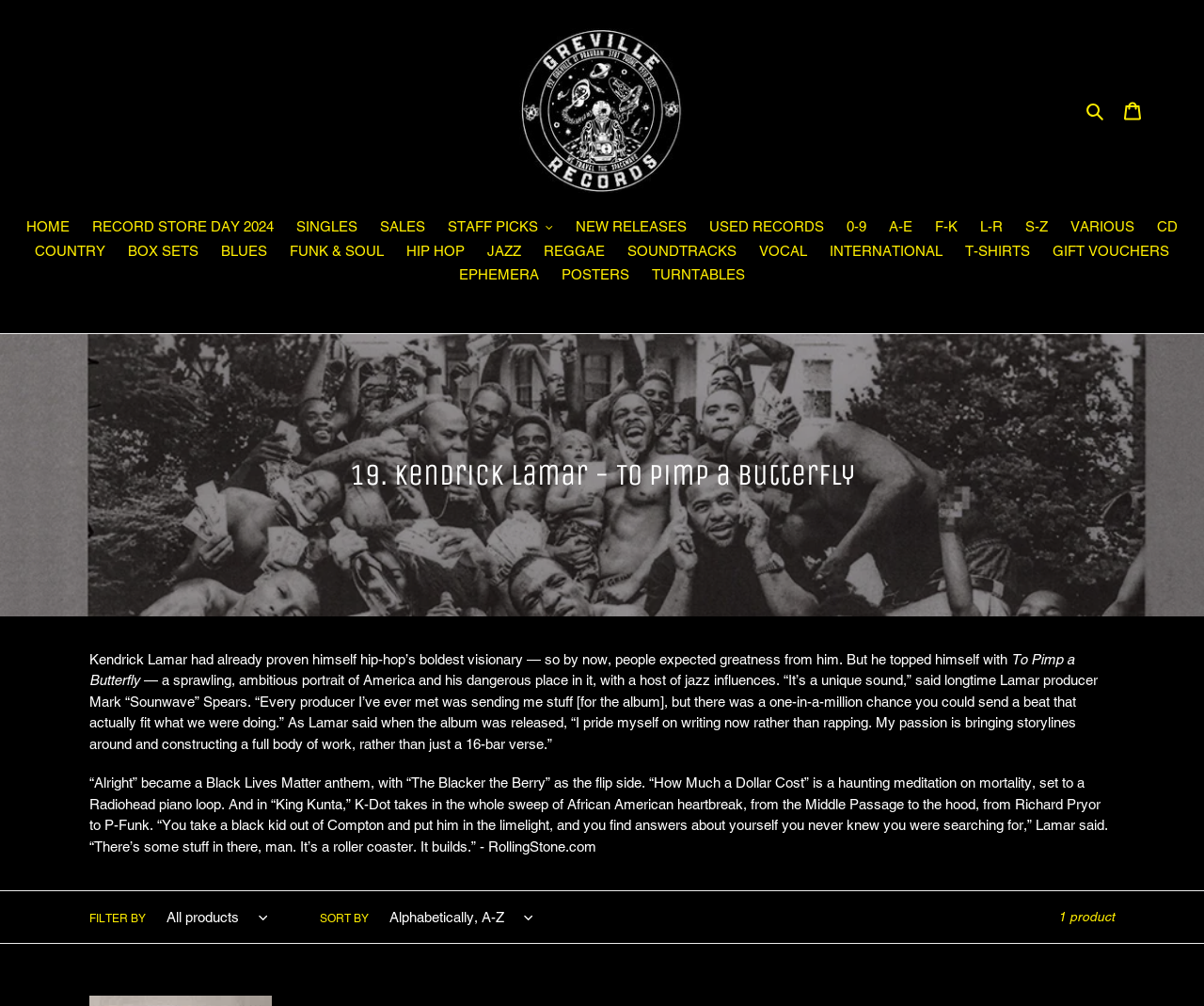Please identify the bounding box coordinates of the region to click in order to complete the task: "Go to 'HOME' page". The coordinates must be four float numbers between 0 and 1, specified as [left, top, right, bottom].

[0.014, 0.215, 0.066, 0.239]